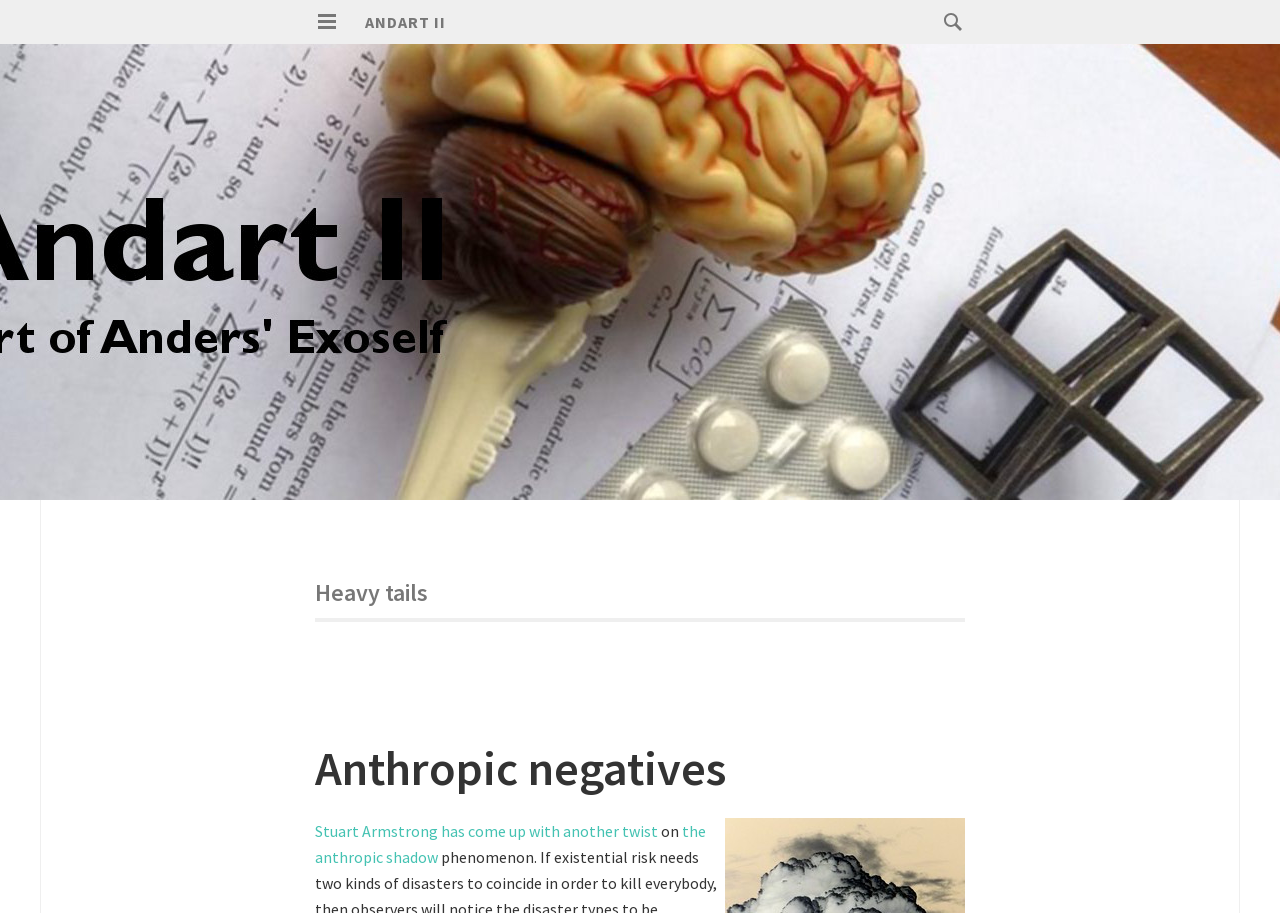What is the heading below the primary menu?
Look at the image and provide a short answer using one word or a phrase.

ANDART II